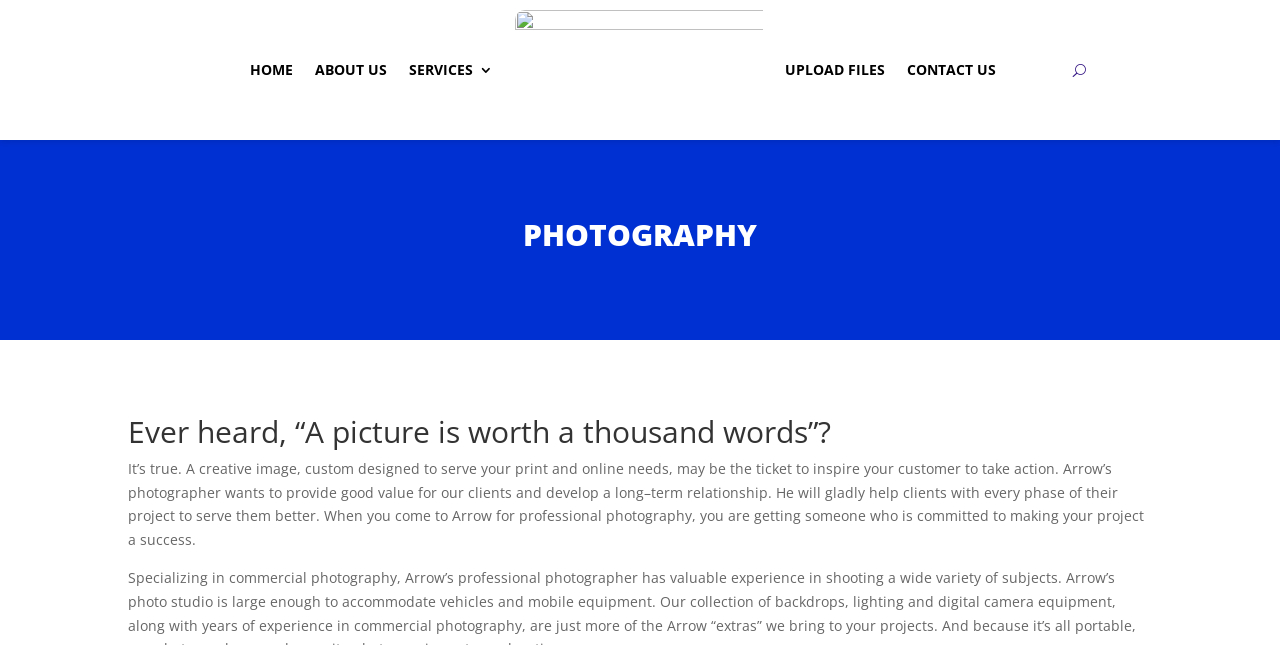Locate the bounding box of the UI element described in the following text: "Home".

[0.195, 0.016, 0.229, 0.202]